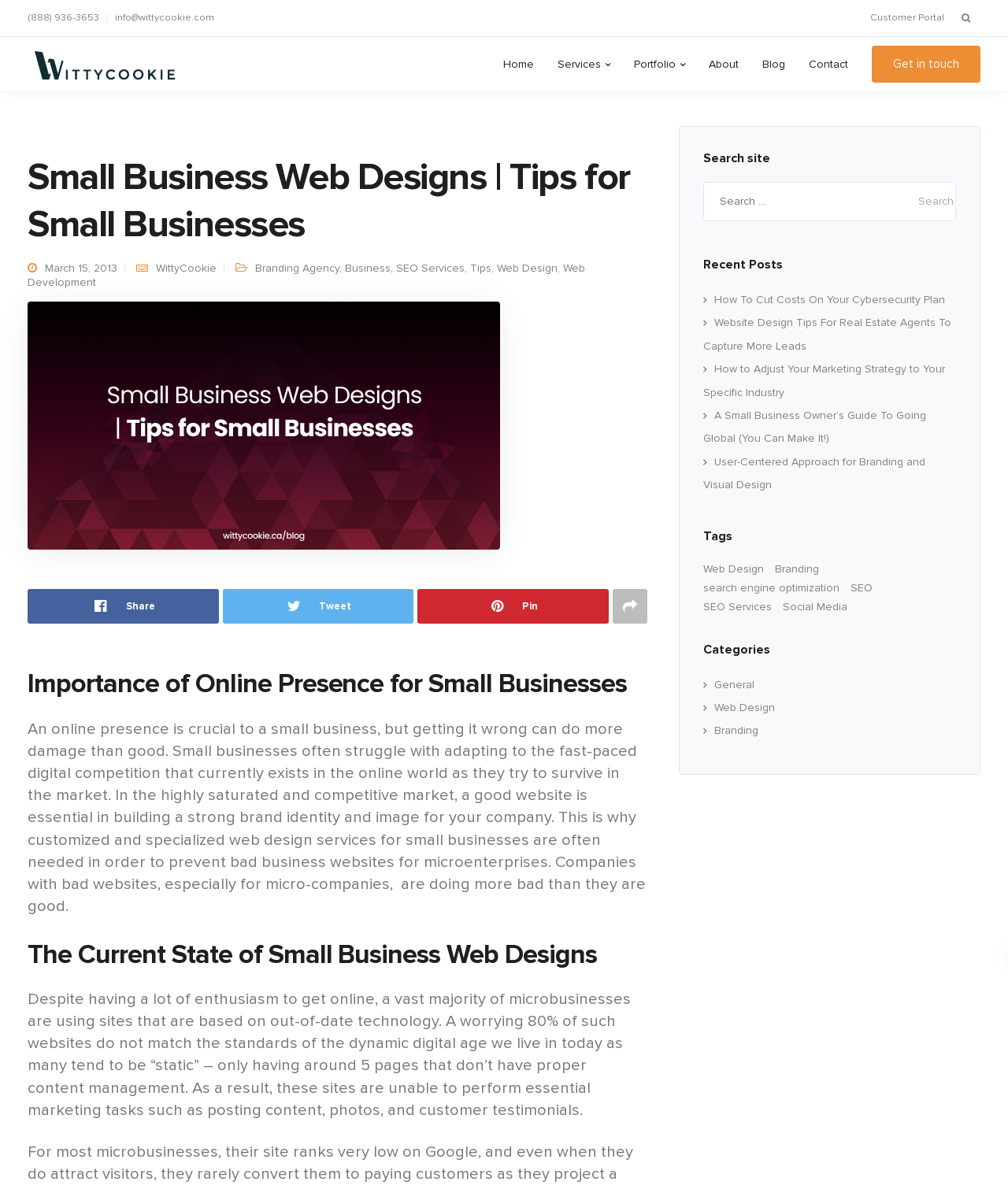Find the bounding box coordinates for the element described here: "aria-label="social"".

None